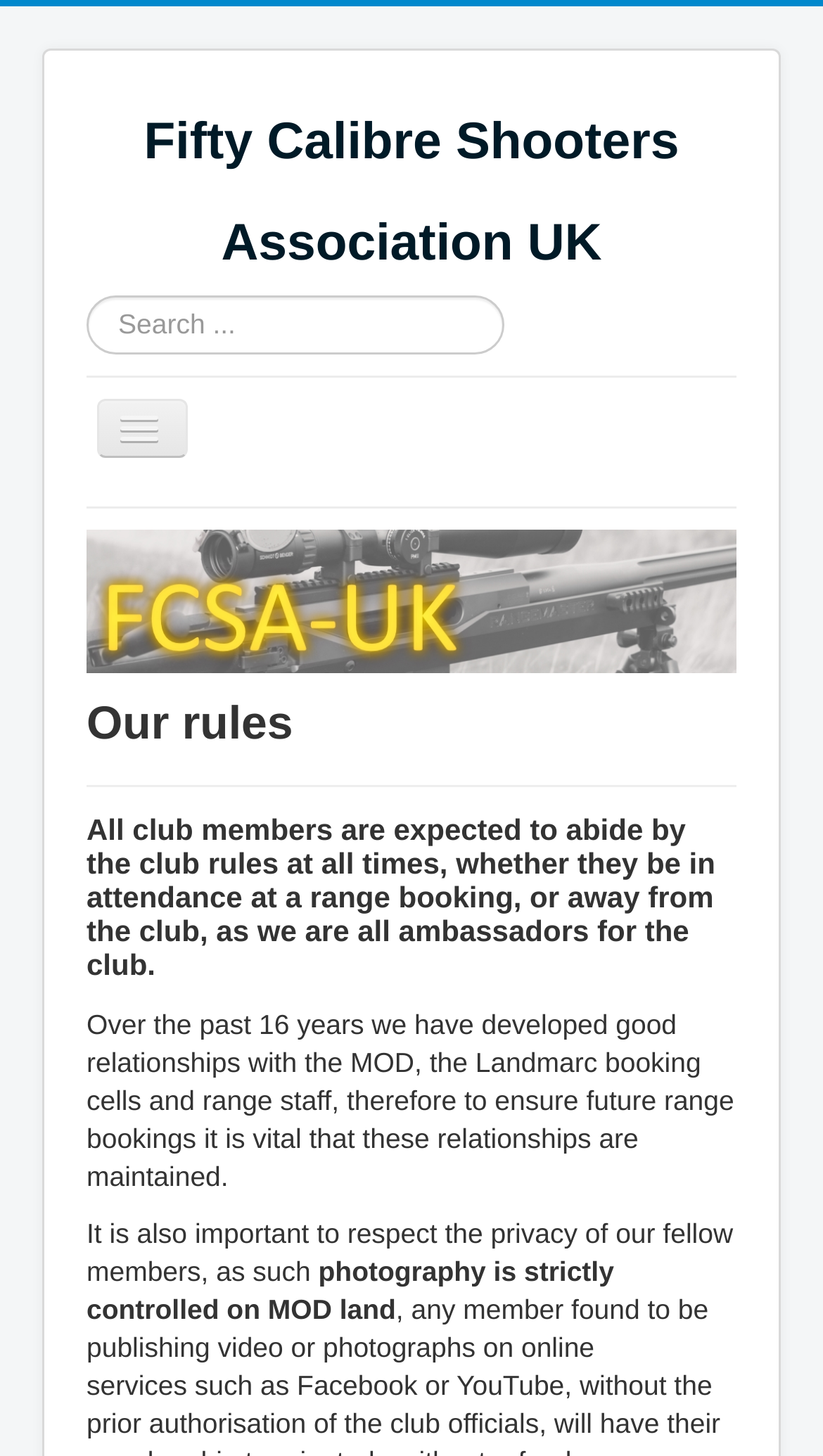Identify the bounding box coordinates of the element that should be clicked to fulfill this task: "Go to Home page". The coordinates should be provided as four float numbers between 0 and 1, i.e., [left, top, right, bottom].

[0.105, 0.343, 0.895, 0.39]